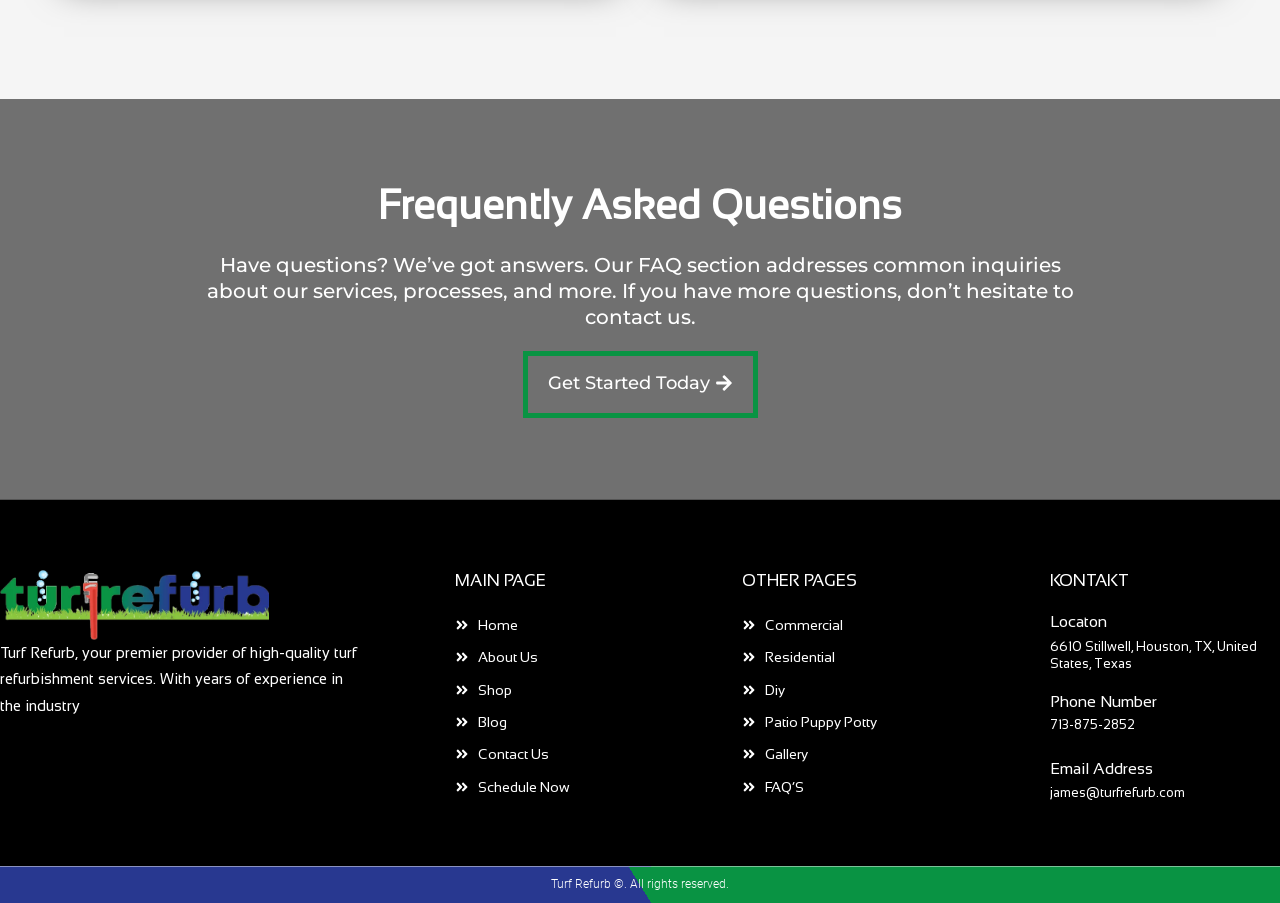Please identify the bounding box coordinates of where to click in order to follow the instruction: "Call the phone number".

[0.82, 0.794, 0.886, 0.811]